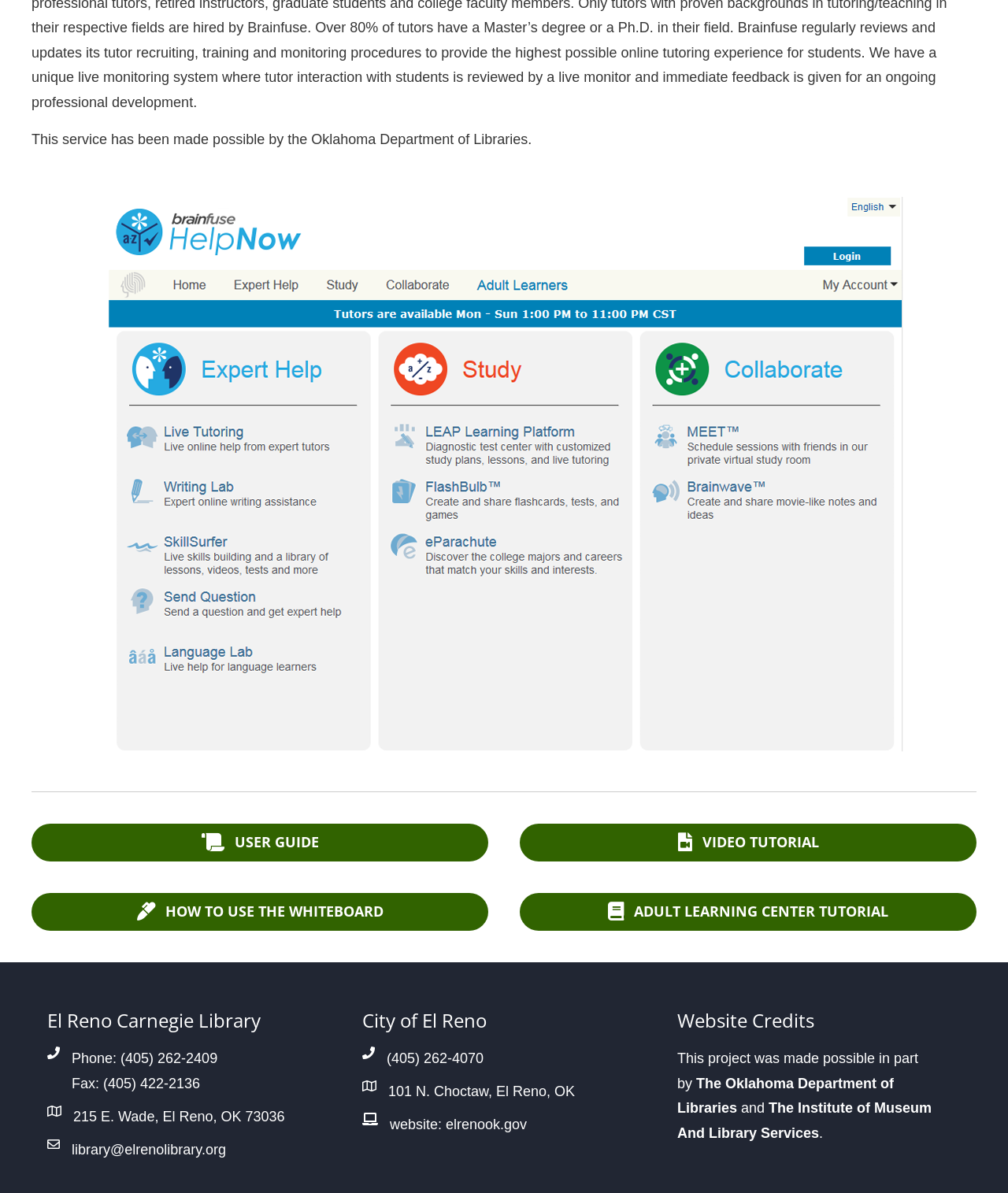Determine the bounding box coordinates in the format (top-left x, top-left y, bottom-right x, bottom-right y). Ensure all values are floating point numbers between 0 and 1. Identify the bounding box of the UI element described by: Hardki

None